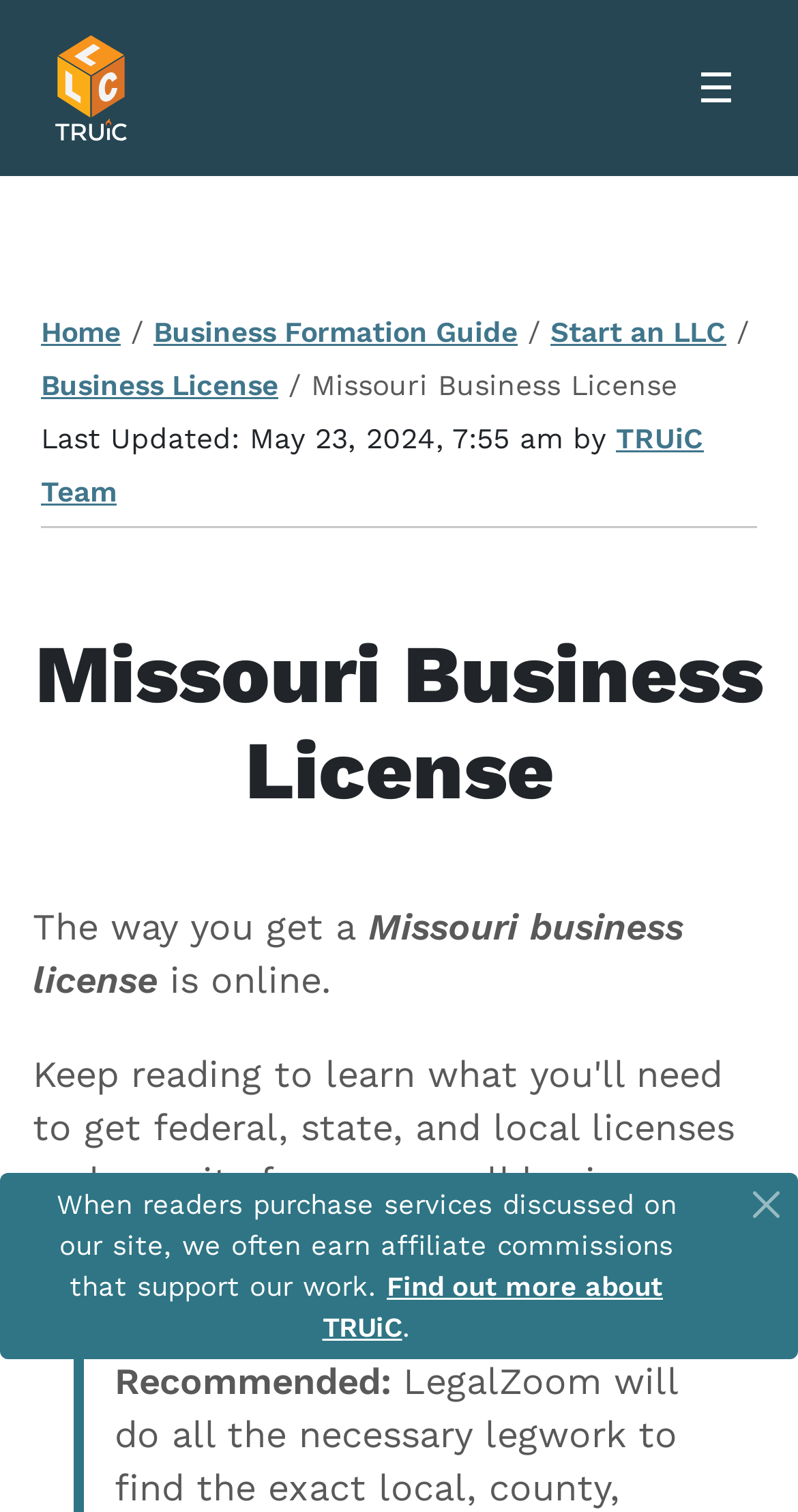Please identify the bounding box coordinates of the area I need to click to accomplish the following instruction: "Go to 'Home' page".

[0.051, 0.208, 0.151, 0.23]